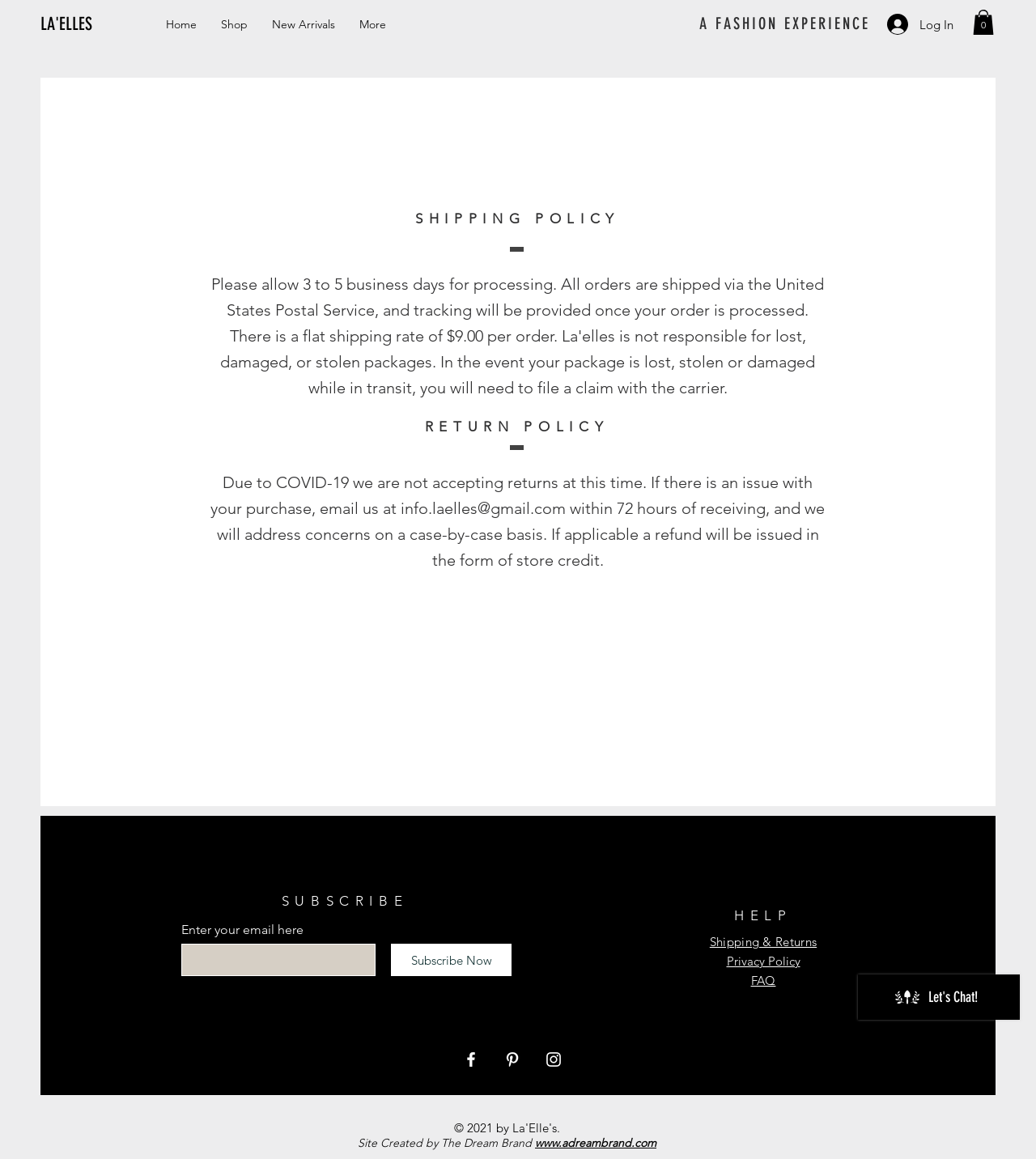Please find the bounding box coordinates of the element that must be clicked to perform the given instruction: "Click on the Subscribe Now button". The coordinates should be four float numbers from 0 to 1, i.e., [left, top, right, bottom].

[0.377, 0.814, 0.494, 0.842]